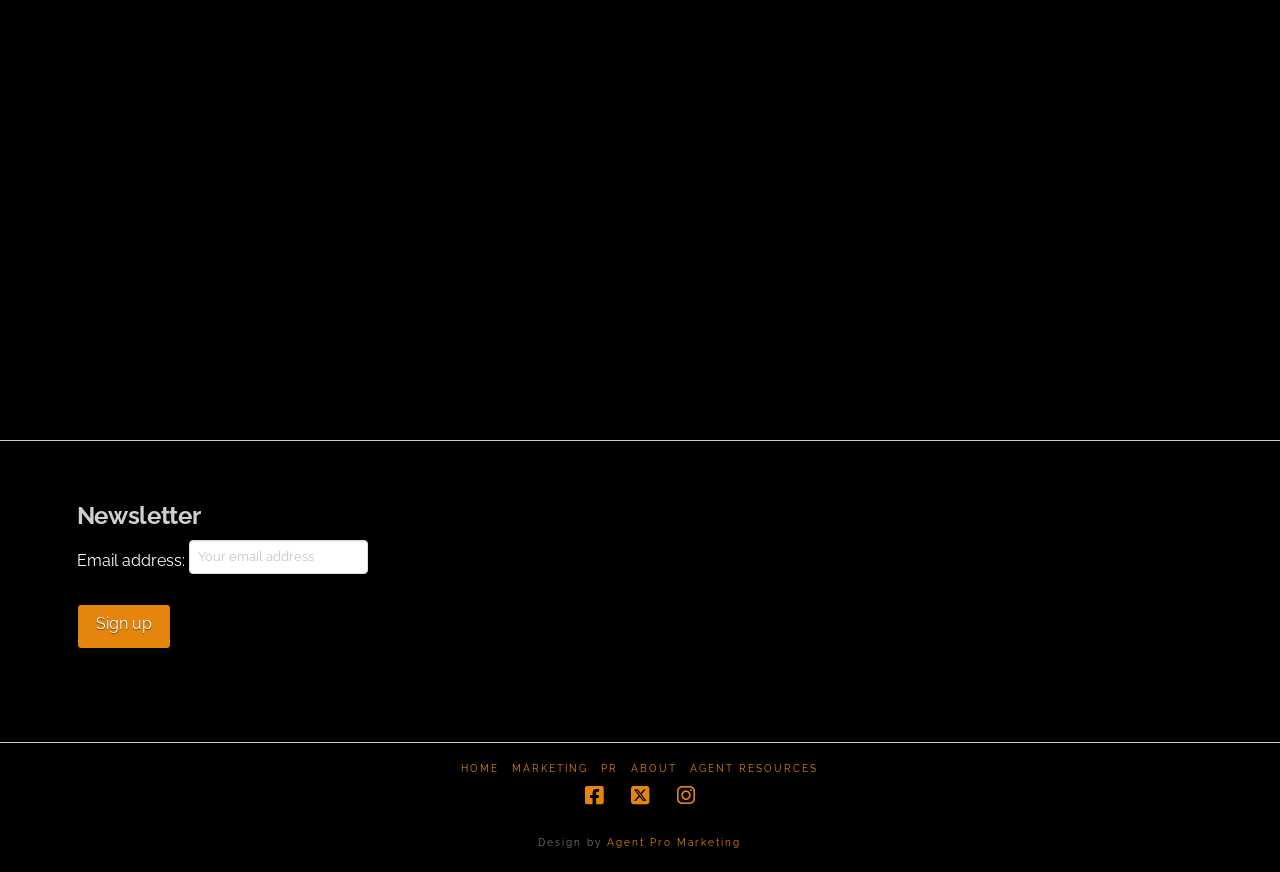Identify the bounding box coordinates for the region of the element that should be clicked to carry out the instruction: "Go to the home page". The bounding box coordinates should be four float numbers between 0 and 1, i.e., [left, top, right, bottom].

[0.361, 0.874, 0.39, 0.889]